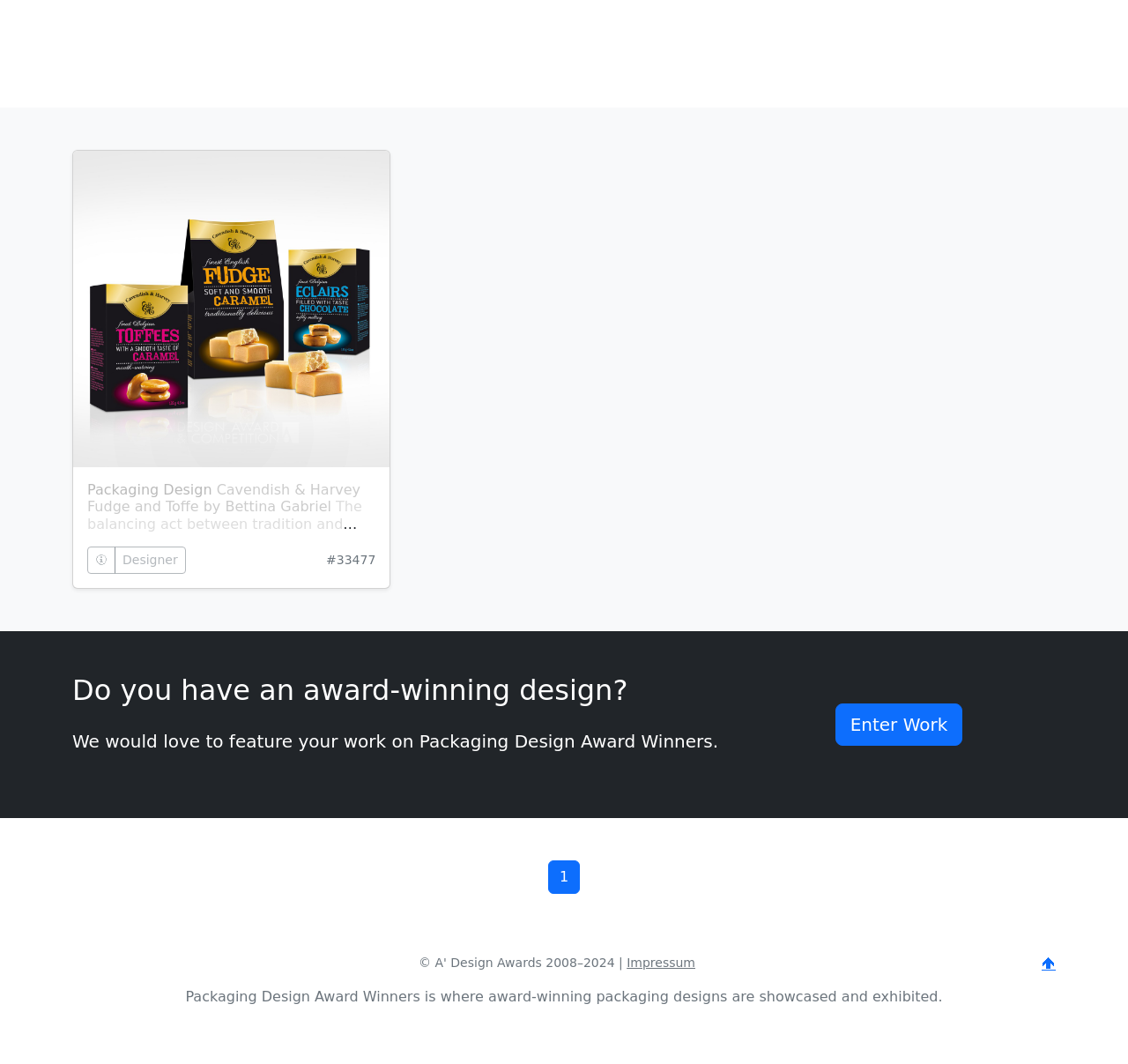Using the description "Enter Work", predict the bounding box of the relevant HTML element.

[0.74, 0.661, 0.853, 0.701]